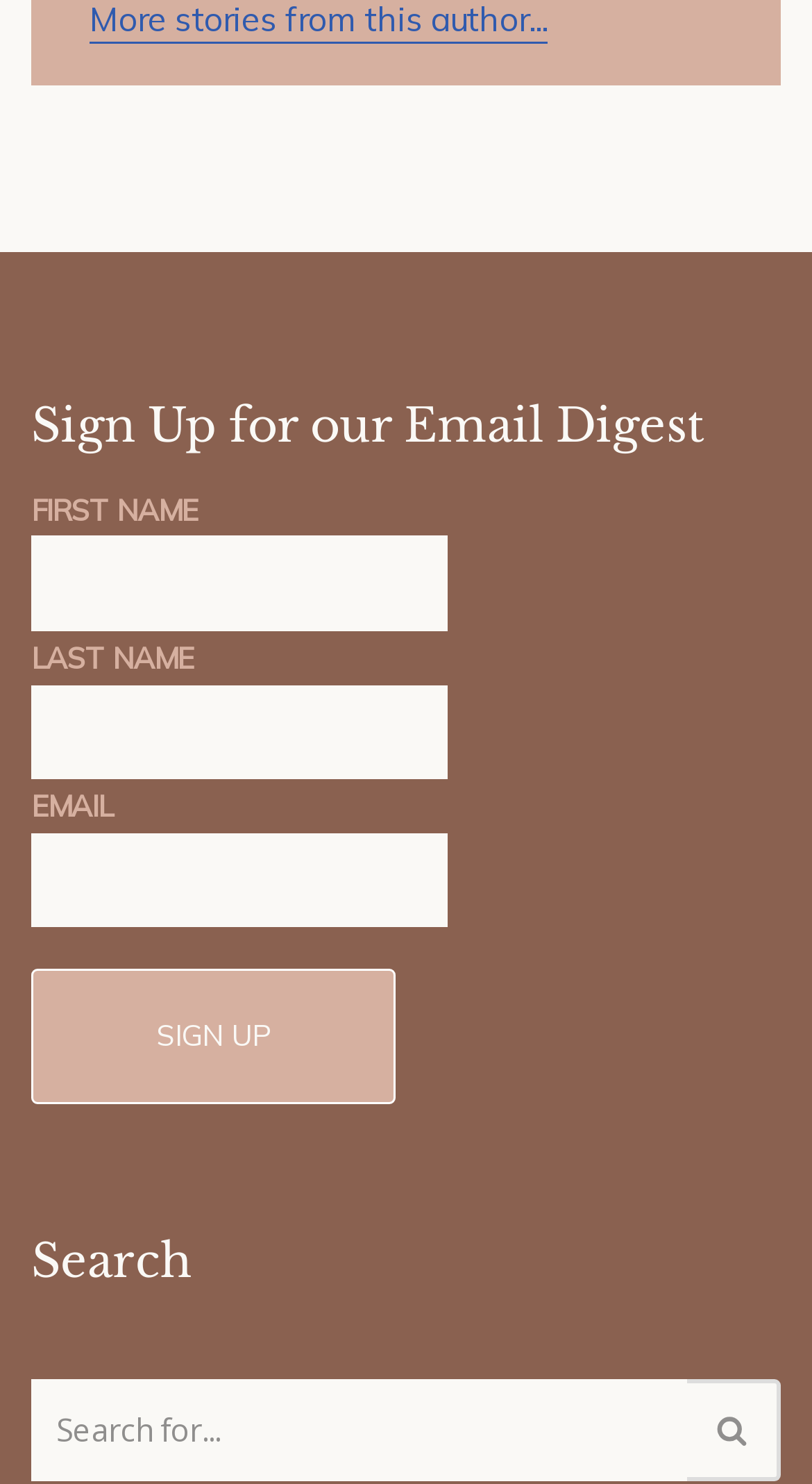What is the function of the button below the search field?
Using the screenshot, give a one-word or short phrase answer.

Search